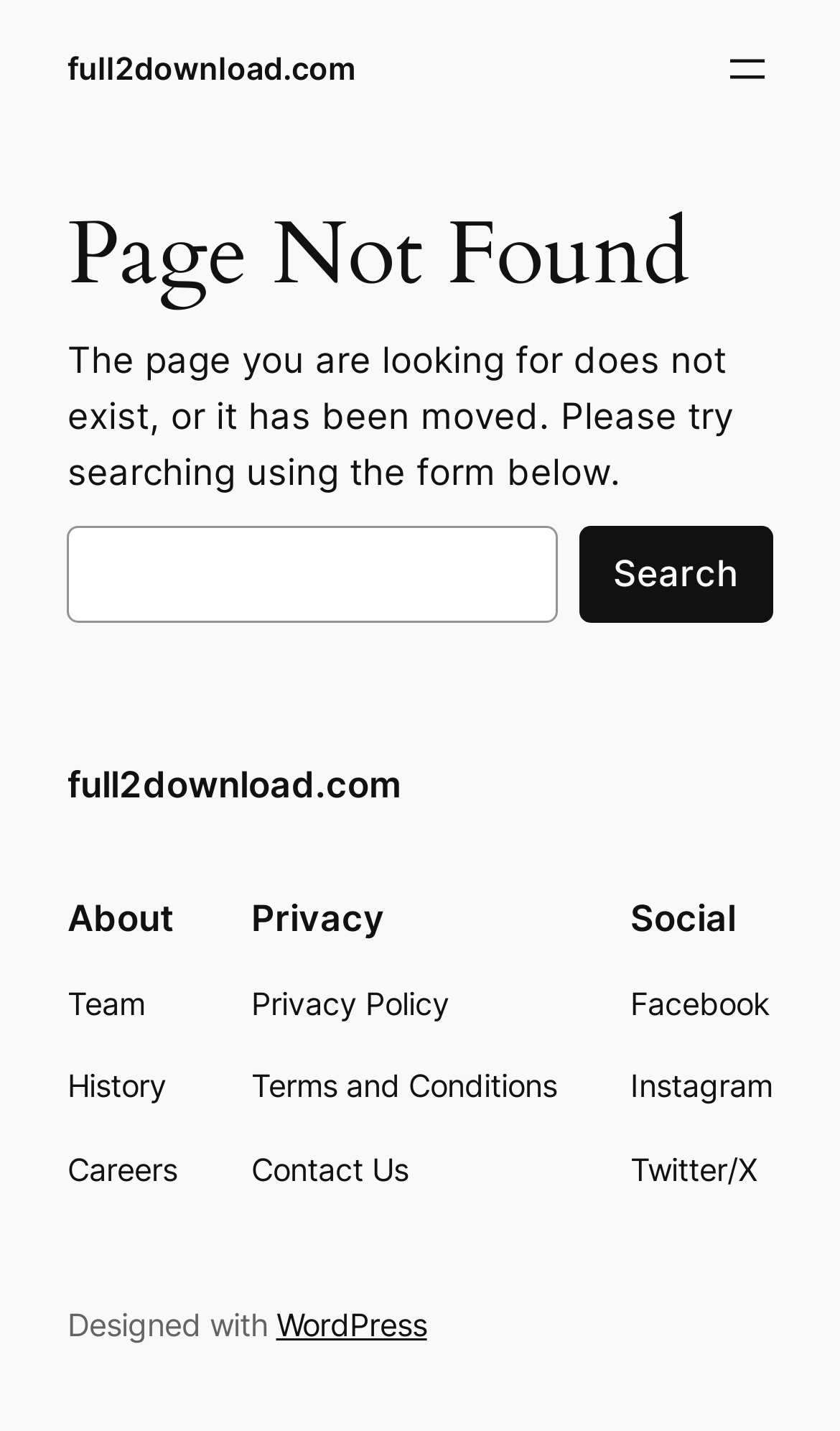How many links are there in the 'About' section?
Please respond to the question with as much detail as possible.

In the footer section of the webpage, there is a navigation section labeled 'About' that lists three links: Team, History, and Careers.